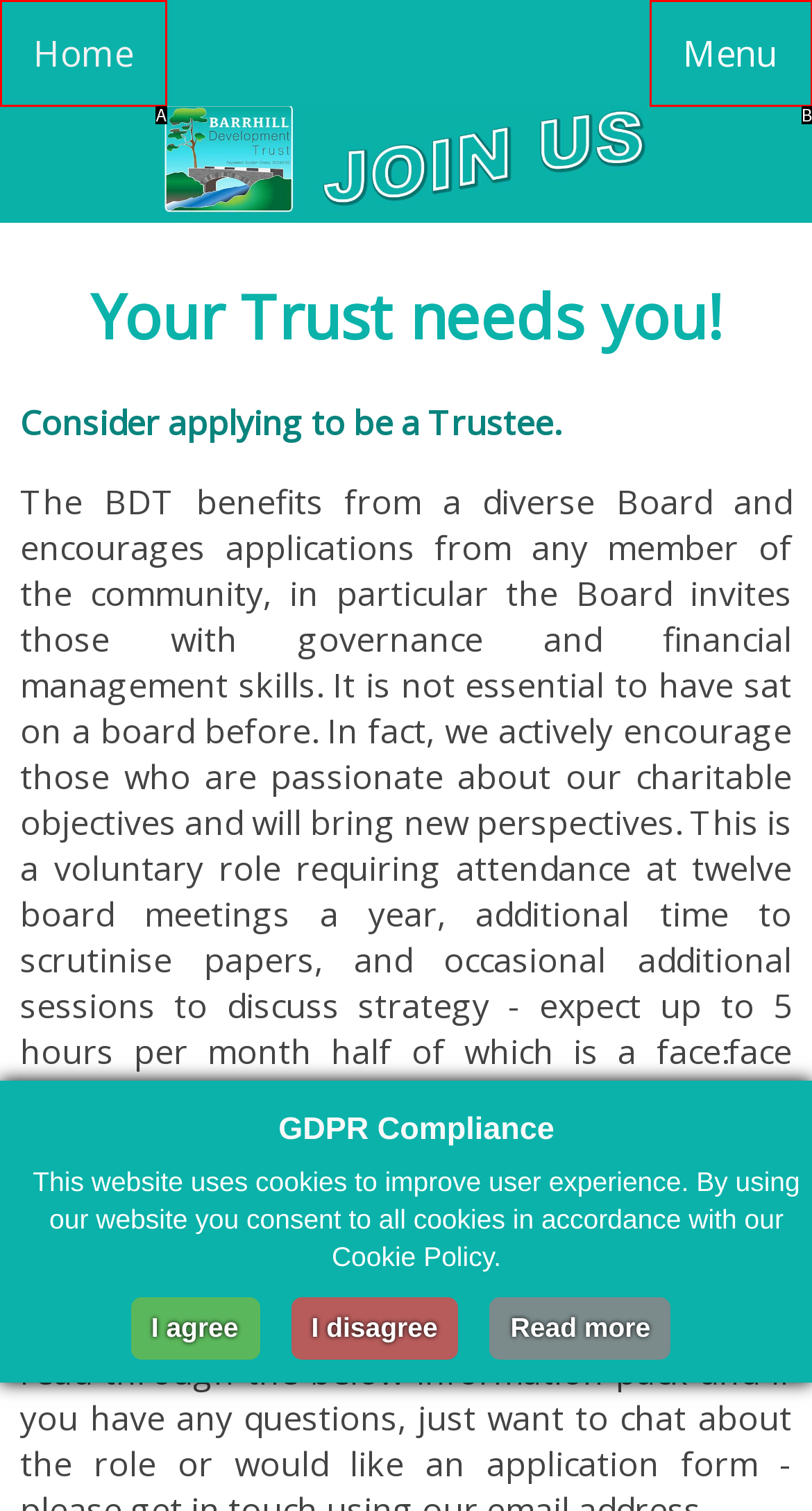Please provide the letter of the UI element that best fits the following description: Home
Respond with the letter from the given choices only.

A